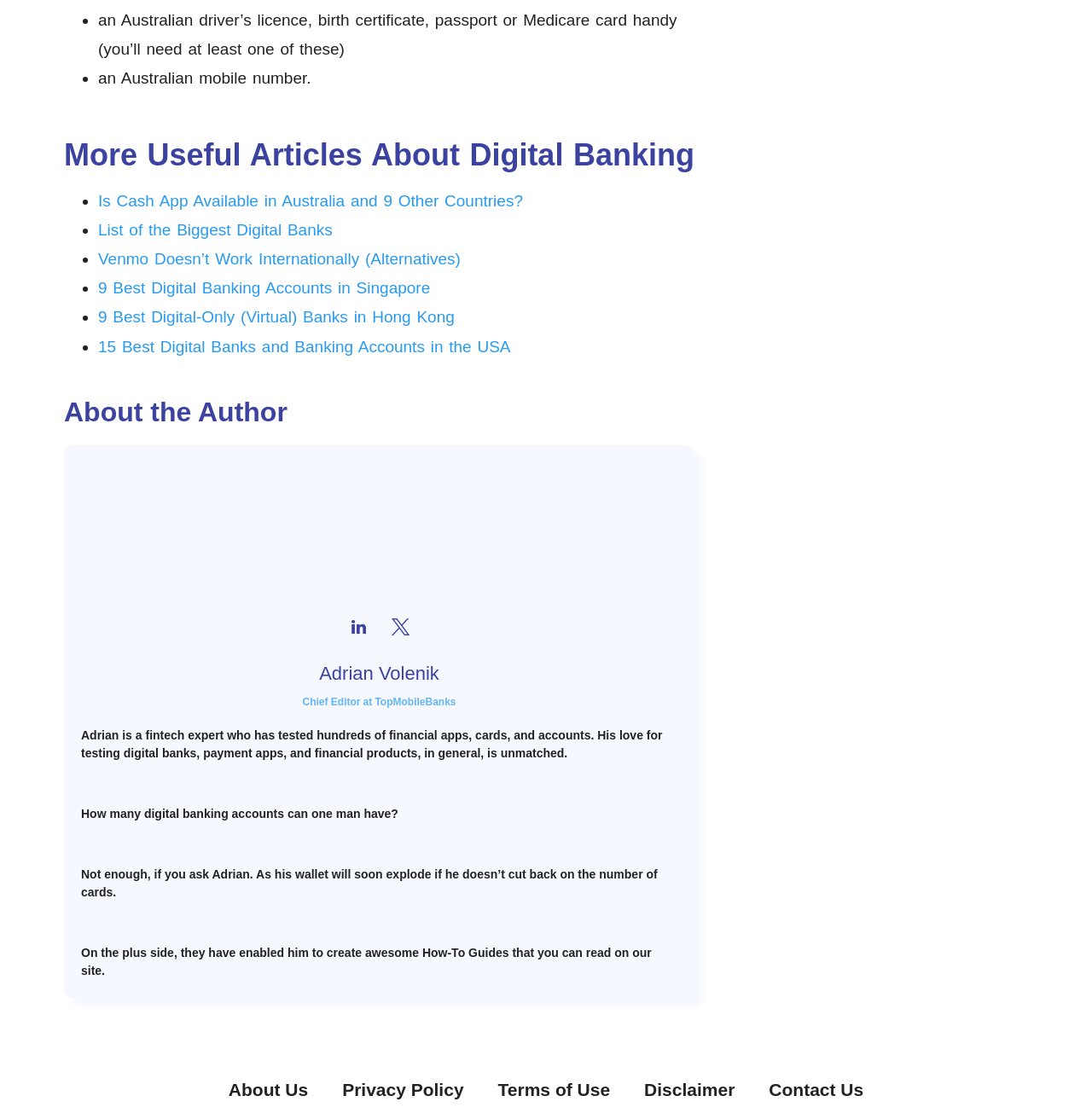Who is the author of the article?
Based on the visual, give a brief answer using one word or a short phrase.

Adrian Volenik